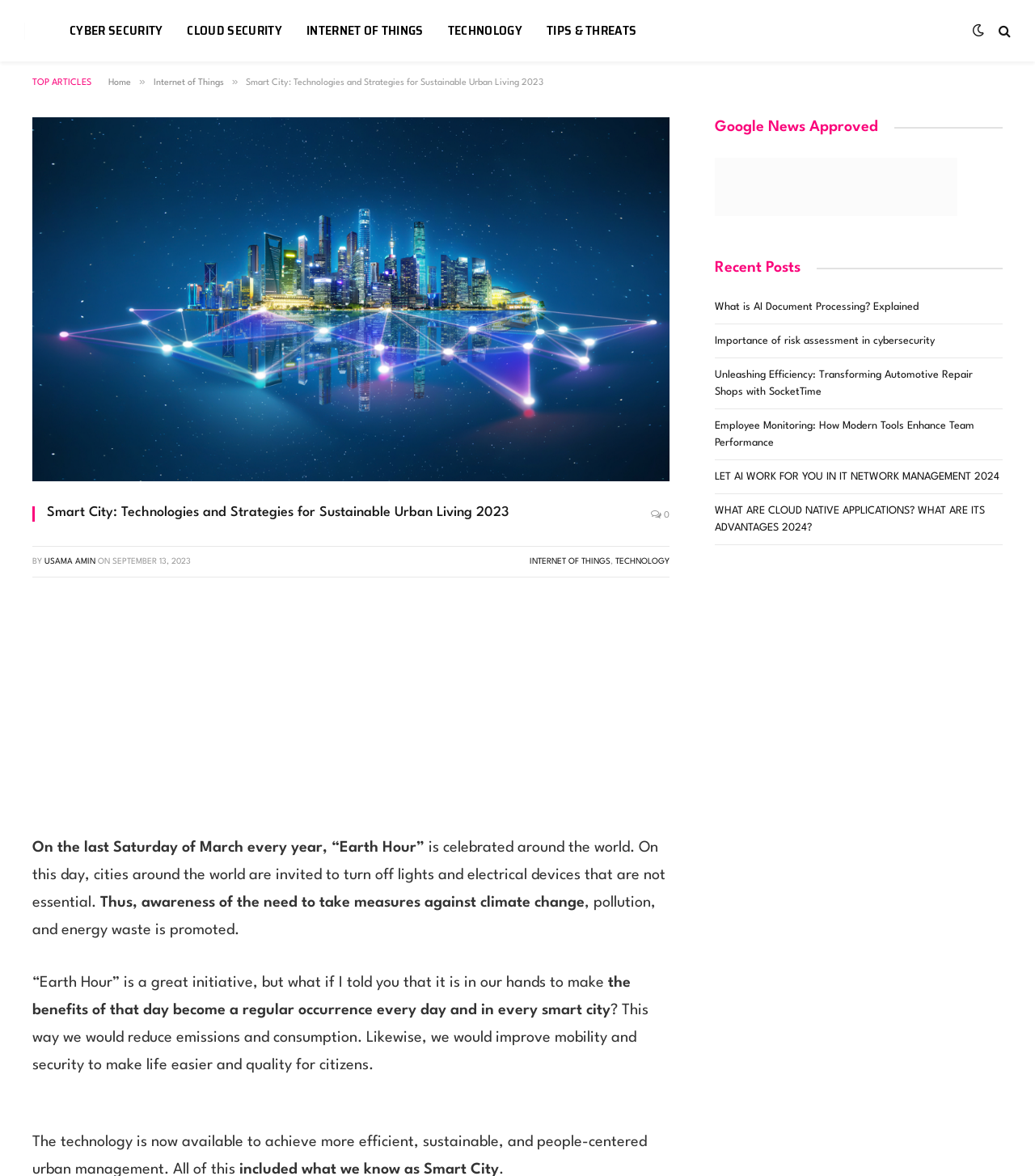Identify the bounding box for the described UI element. Provide the coordinates in (top-left x, top-left y, bottom-right x, bottom-right y) format with values ranging from 0 to 1: parent_node: Google News Approved

[0.691, 0.177, 0.925, 0.186]